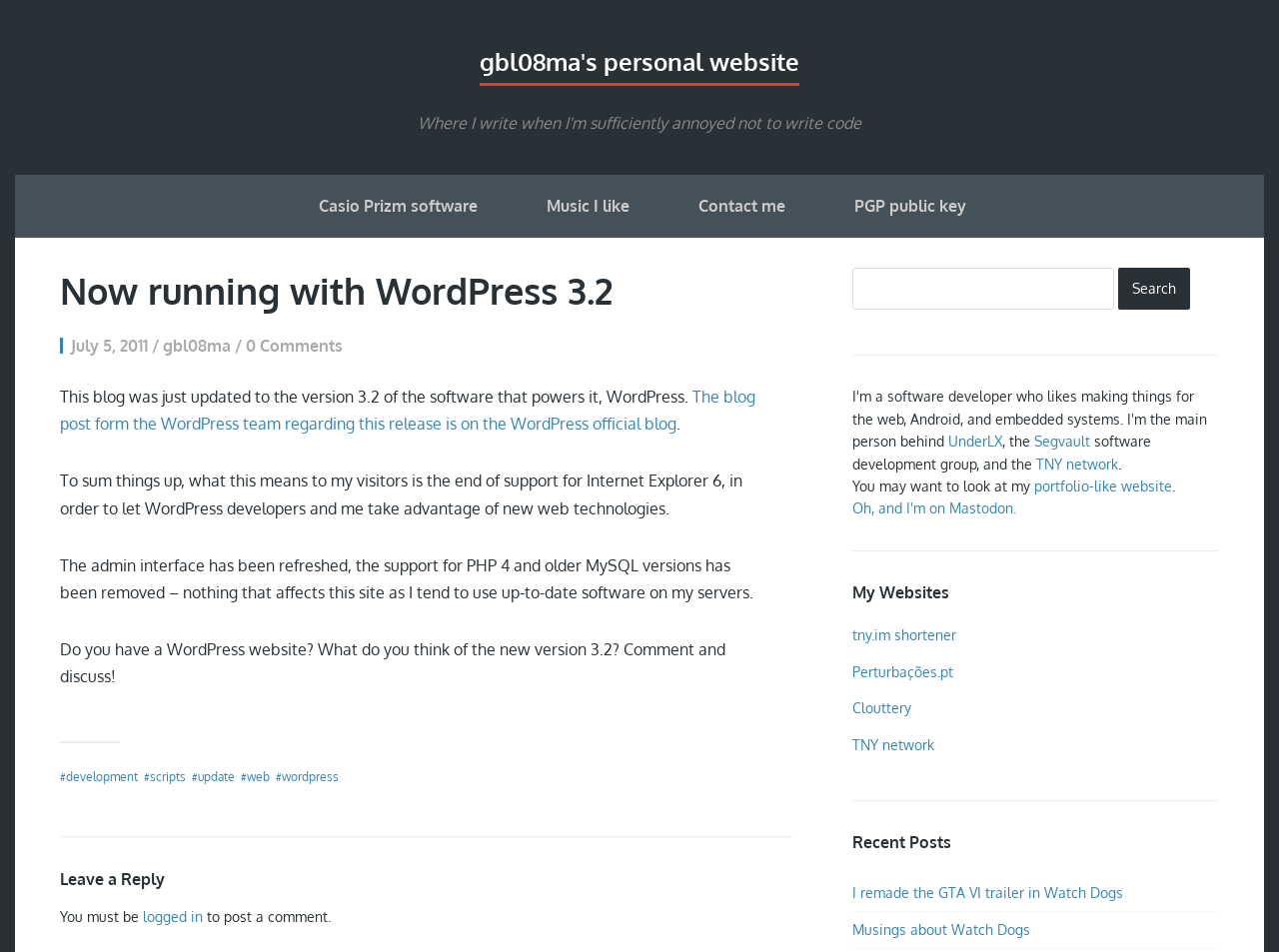How many recent posts are listed?
From the details in the image, provide a complete and detailed answer to the question.

The 'Recent Posts' section is located in the complementary element with the heading 'Recent Posts'. Within this section, there are two links: 'I remade the GTA VI trailer in Watch Dogs' and 'Musings about Watch Dogs'.